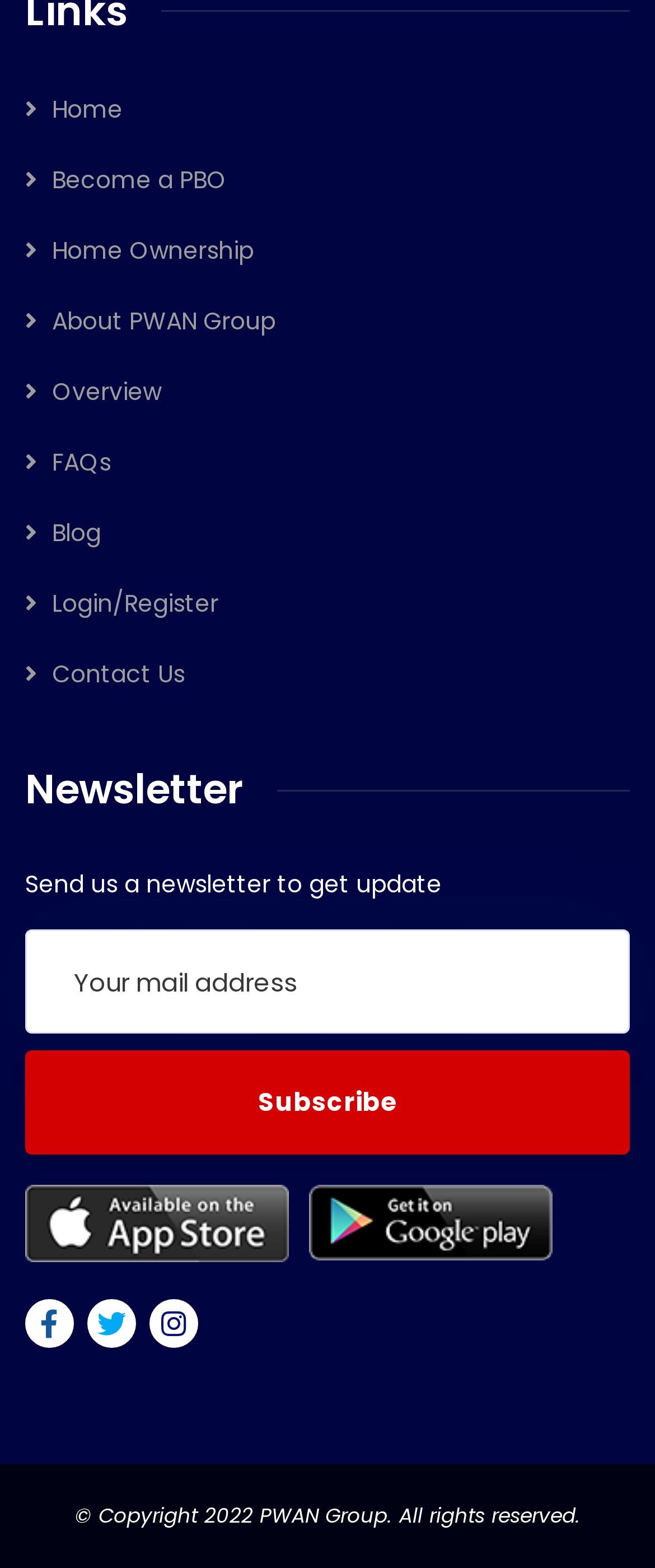Answer the question using only one word or a concise phrase: How many links are in the top navigation bar?

8